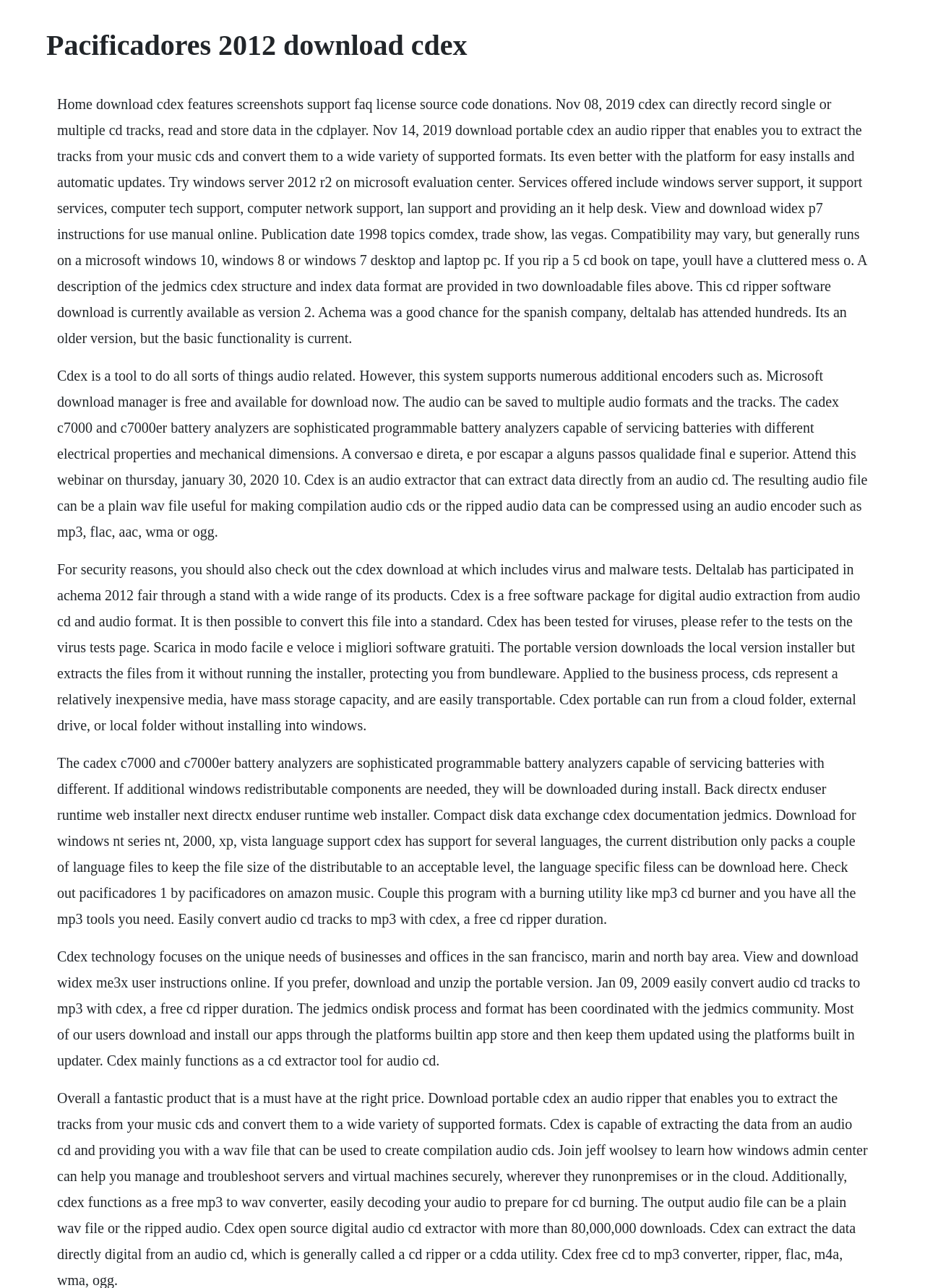Answer the following in one word or a short phrase: 
What is the main function of Cdex?

Audio extractor